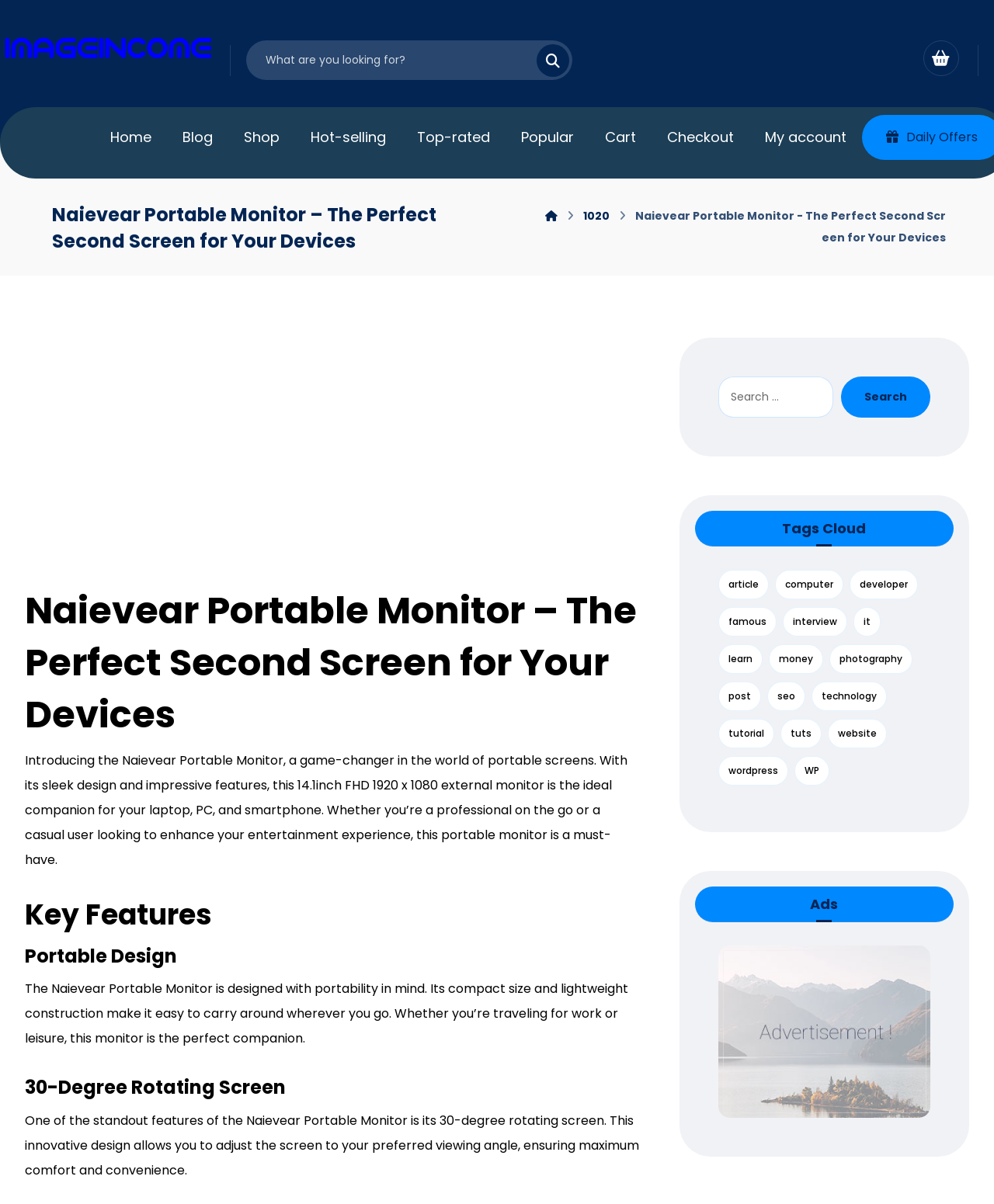Determine the bounding box coordinates of the clickable element necessary to fulfill the instruction: "Search for a specific topic". Provide the coordinates as four float numbers within the 0 to 1 range, i.e., [left, top, right, bottom].

[0.723, 0.312, 0.936, 0.347]